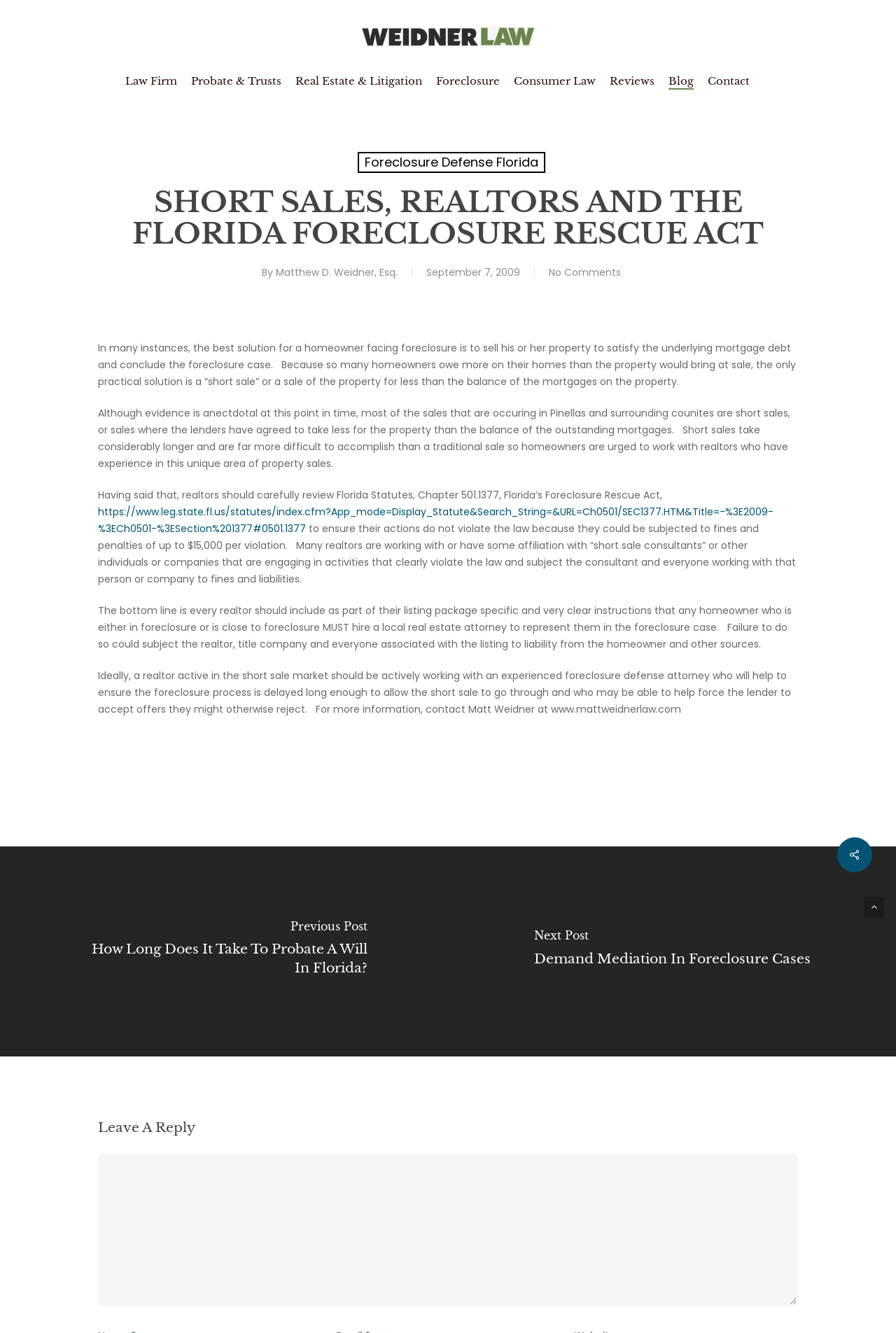What is the name of the law firm?
Refer to the image and offer an in-depth and detailed answer to the question.

The name of the law firm can be found in the top-left corner of the webpage, where it says 'SHORT SALES, REALTORS AND THE FLORIDA FORECLOSURE RESCUE ACT - WeidnerLaw'.